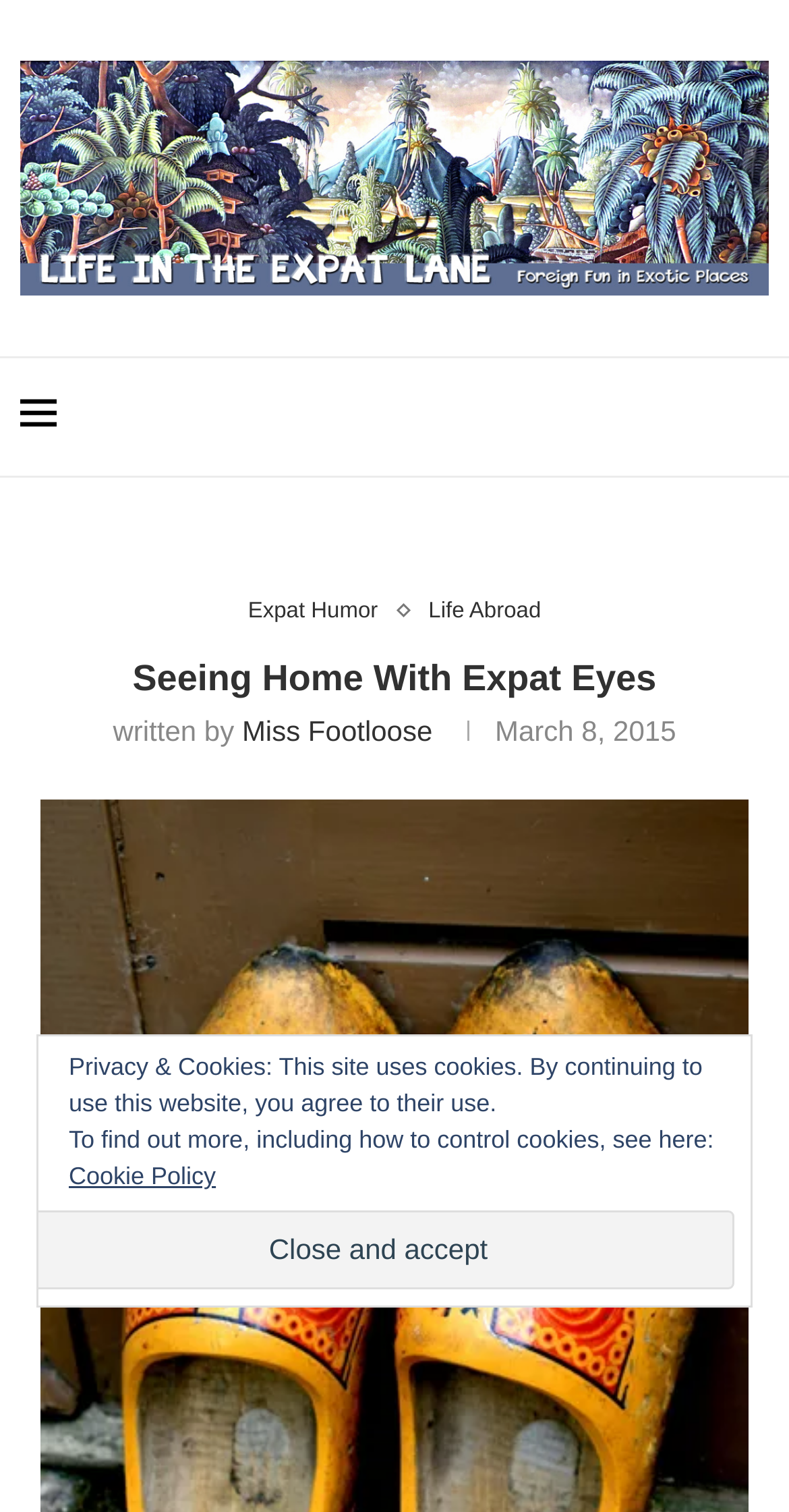Predict the bounding box of the UI element based on the description: "alt="LIFE IN THE EXPAT LANE"". The coordinates should be four float numbers between 0 and 1, formatted as [left, top, right, bottom].

[0.026, 0.04, 0.974, 0.195]